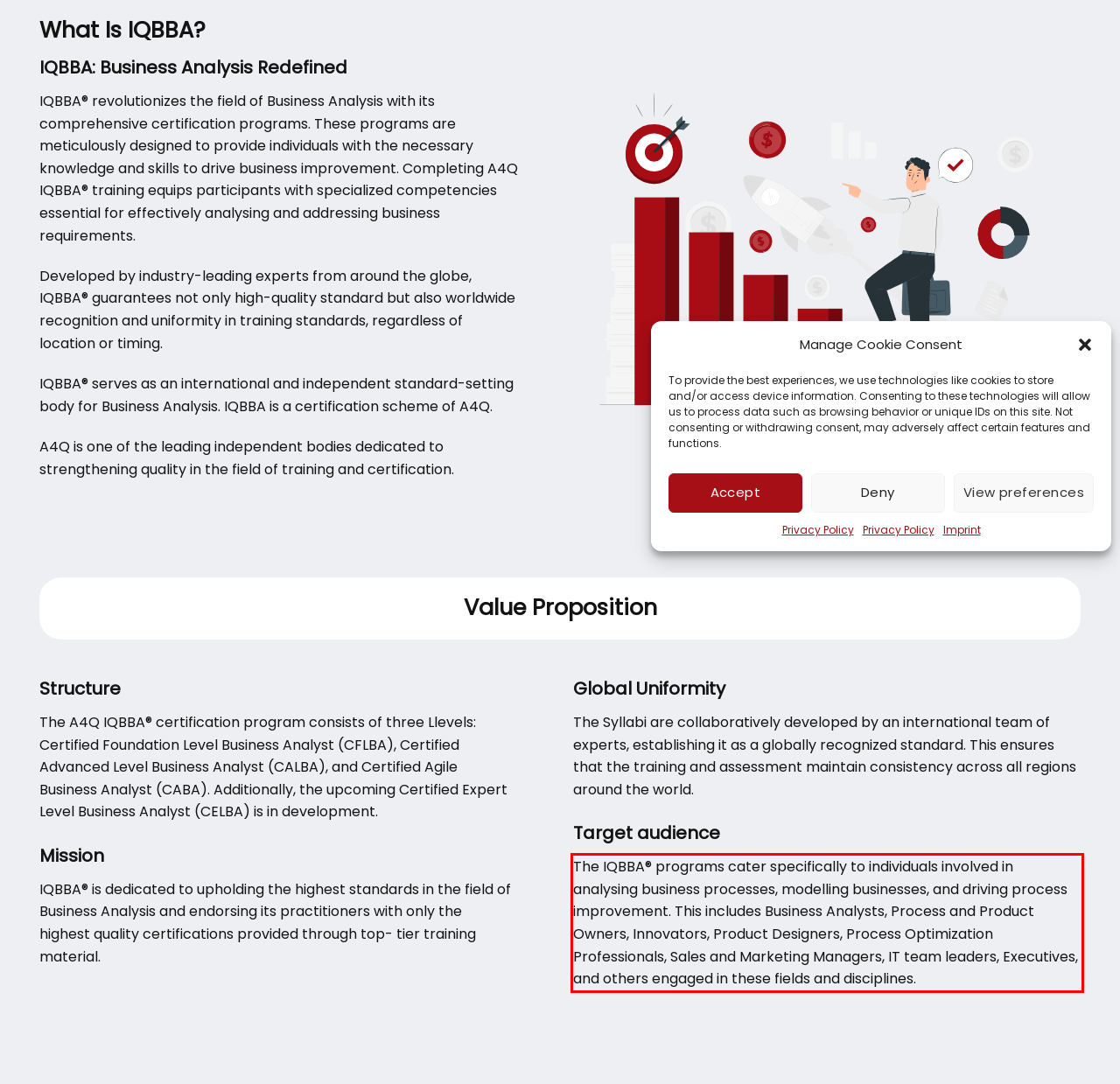Given the screenshot of a webpage, identify the red rectangle bounding box and recognize the text content inside it, generating the extracted text.

The IQBBA® programs cater specifically to individuals involved in analysing business processes, modelling businesses, and driving process improvement. This includes Business Analysts, Process and Product Owners, Innovators, Product Designers, Process Optimization Professionals, Sales and Marketing Managers, IT team leaders, Executives, and others engaged in these fields and disciplines.